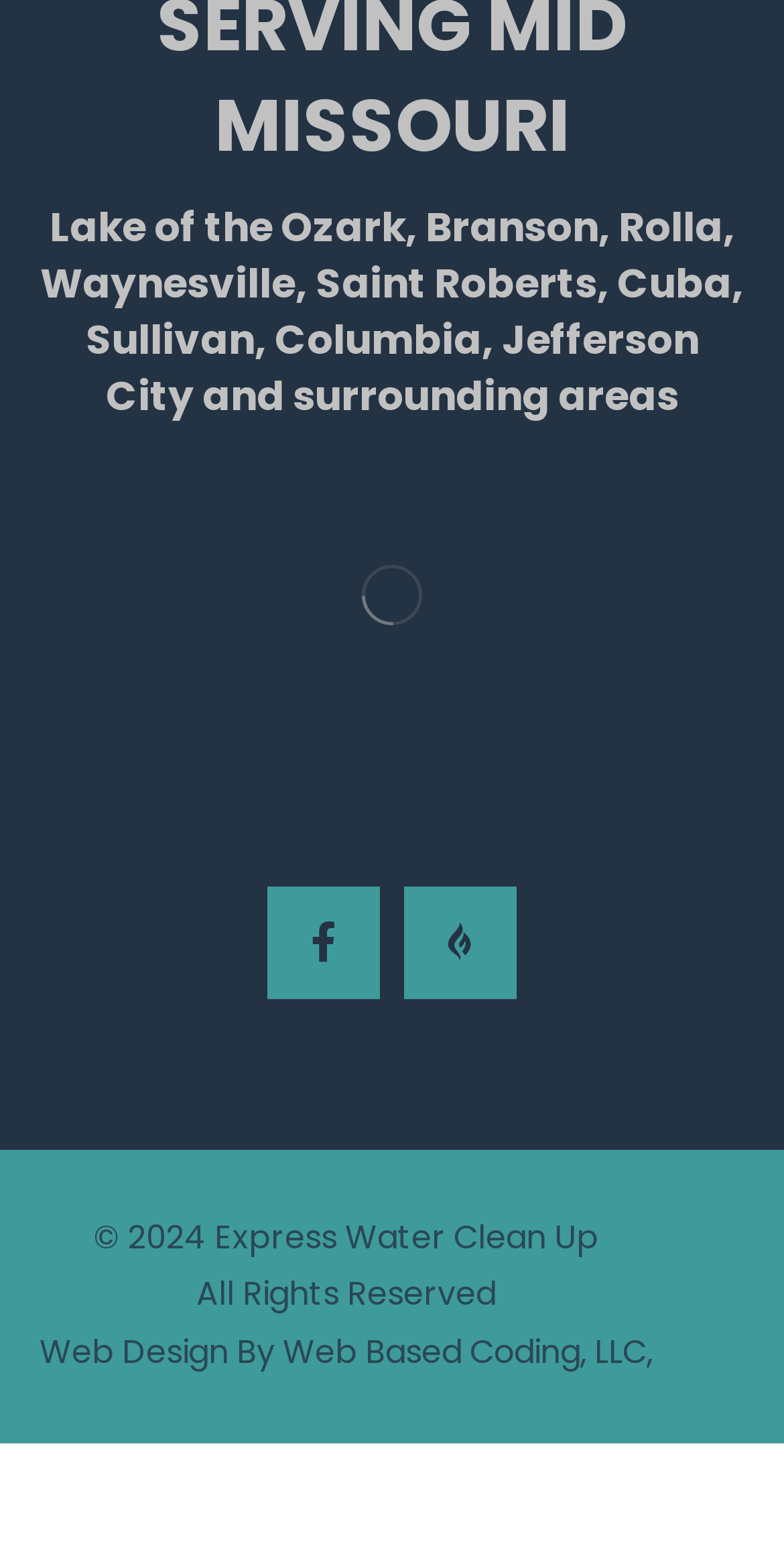What is the purpose of the webpage?
Can you provide a detailed and comprehensive answer to the question?

The heading element and the company name mentioned in the footer suggest that the purpose of the webpage is related to water clean up services, likely provided by Express Water Clean Up.